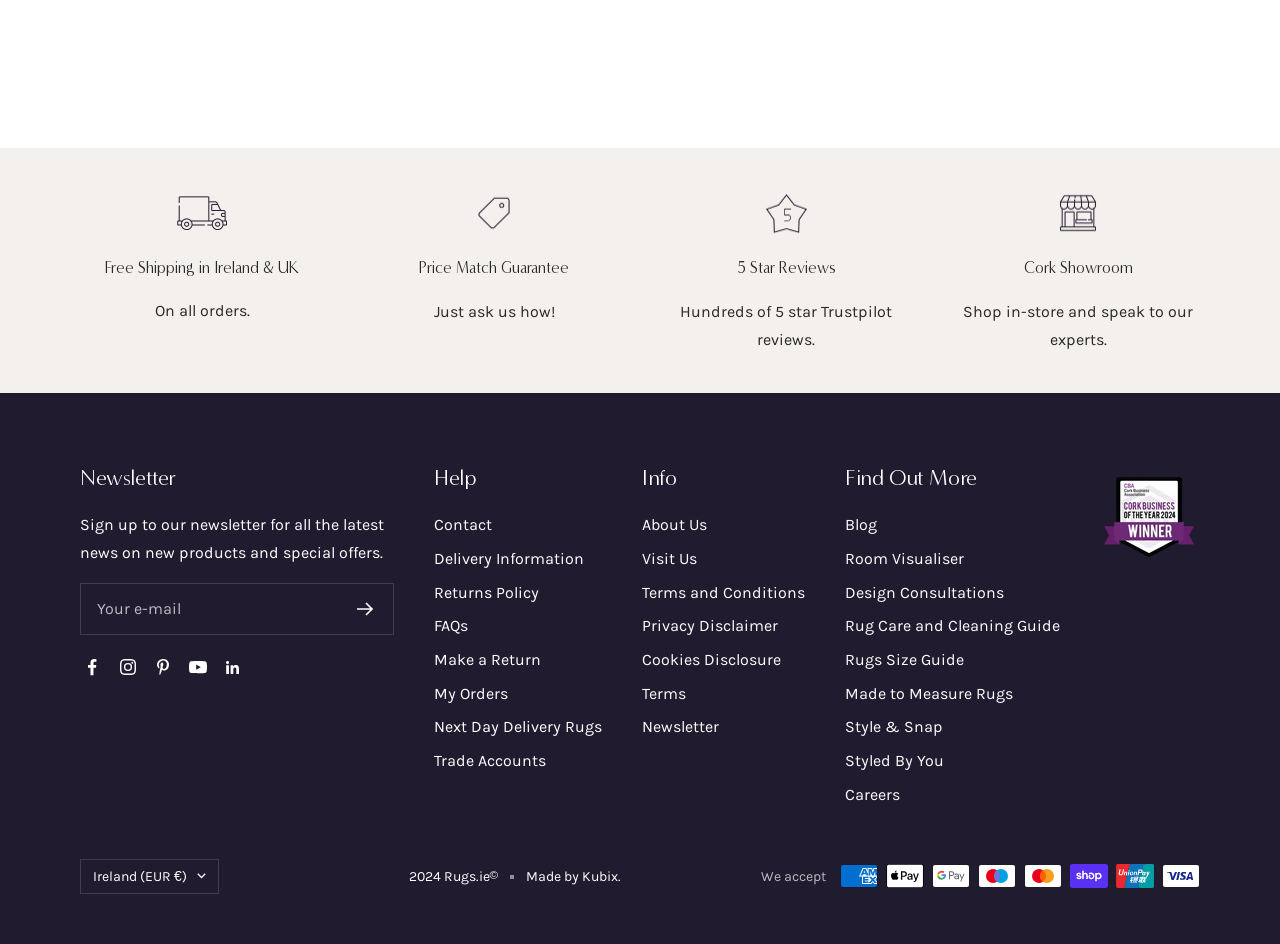Find the bounding box of the UI element described as follows: "Newsletter".

[0.502, 0.756, 0.562, 0.785]